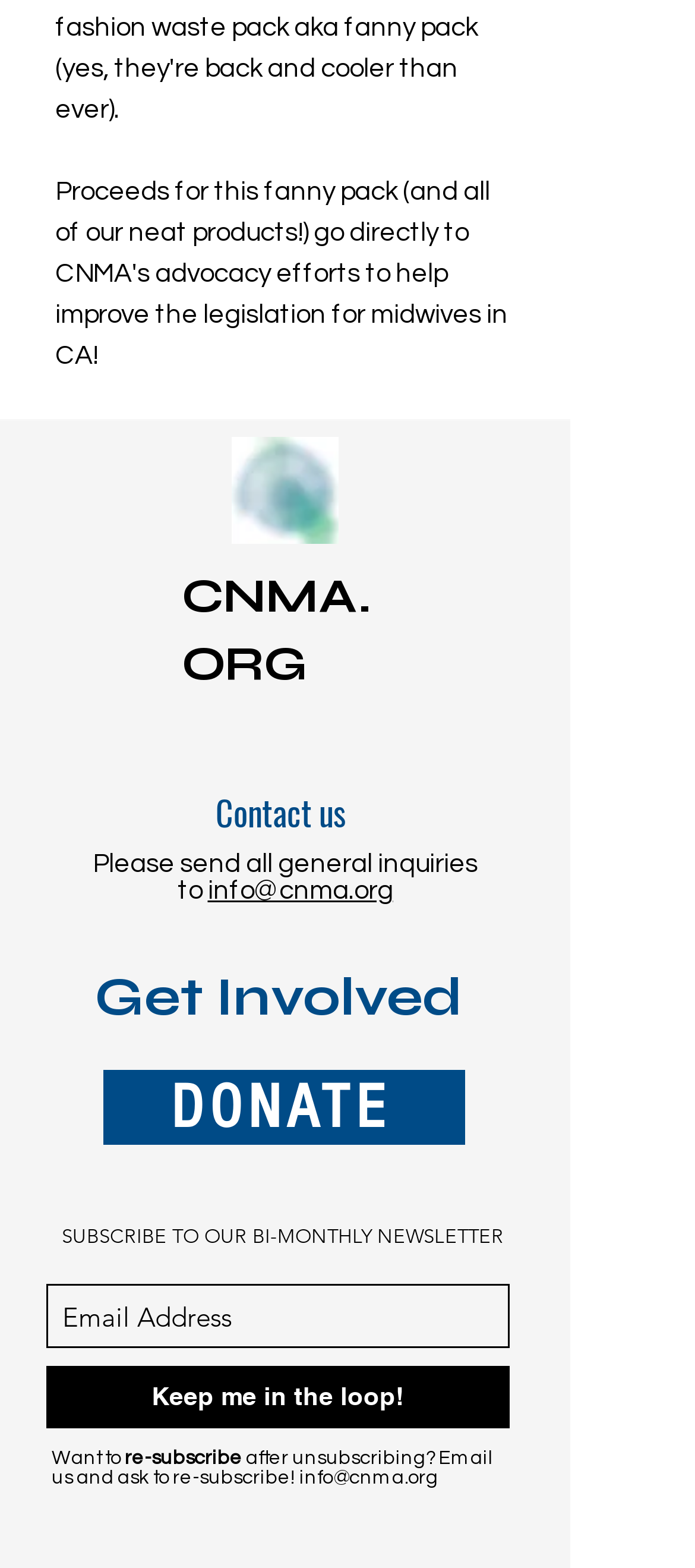Find the bounding box coordinates of the clickable element required to execute the following instruction: "Click the facebook link". Provide the coordinates as four float numbers between 0 and 1, i.e., [left, top, right, bottom].

[0.29, 0.456, 0.338, 0.478]